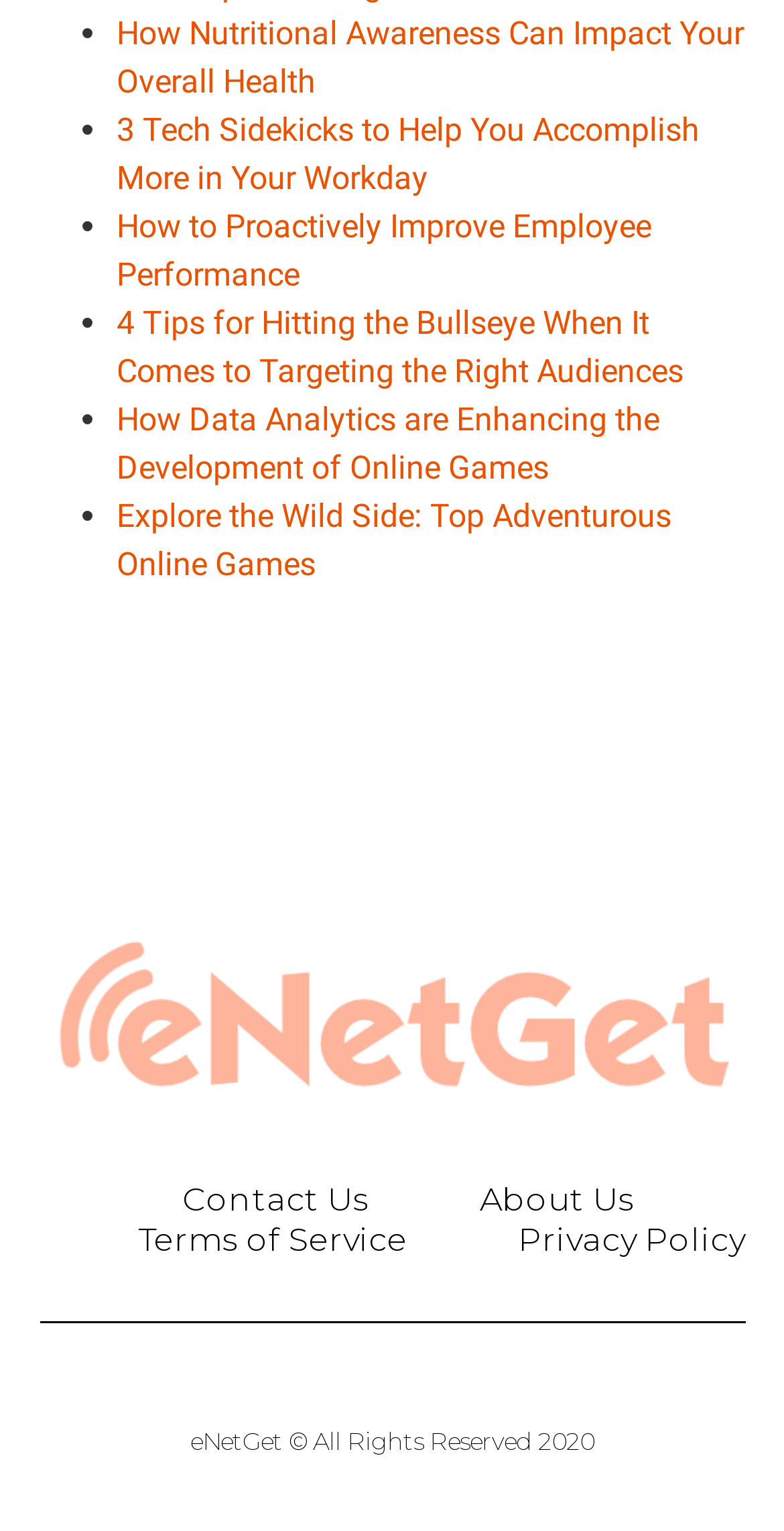Please identify the coordinates of the bounding box that should be clicked to fulfill this instruction: "Contact us".

[0.232, 0.771, 0.471, 0.797]